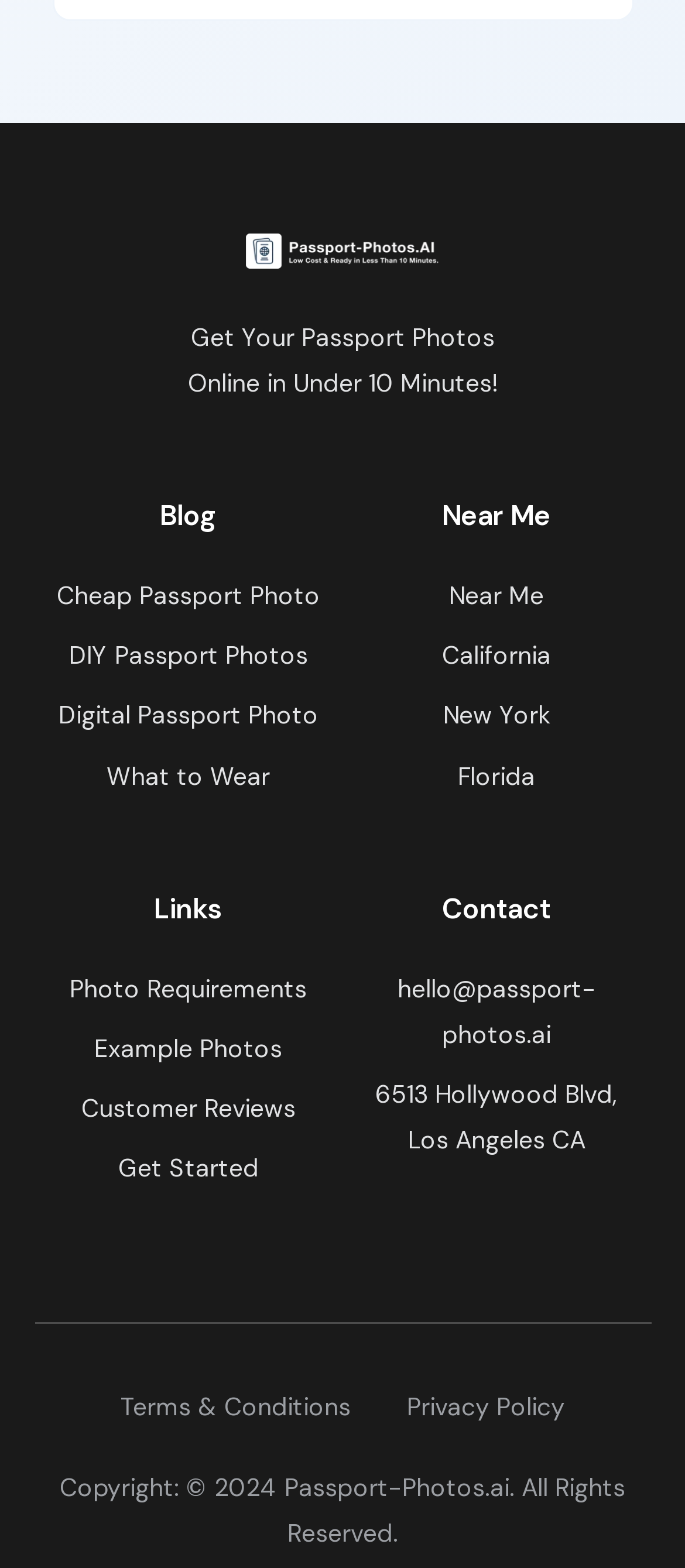Using the description: "DIY Passport Photos", identify the bounding box of the corresponding UI element in the screenshot.

[0.076, 0.403, 0.474, 0.433]